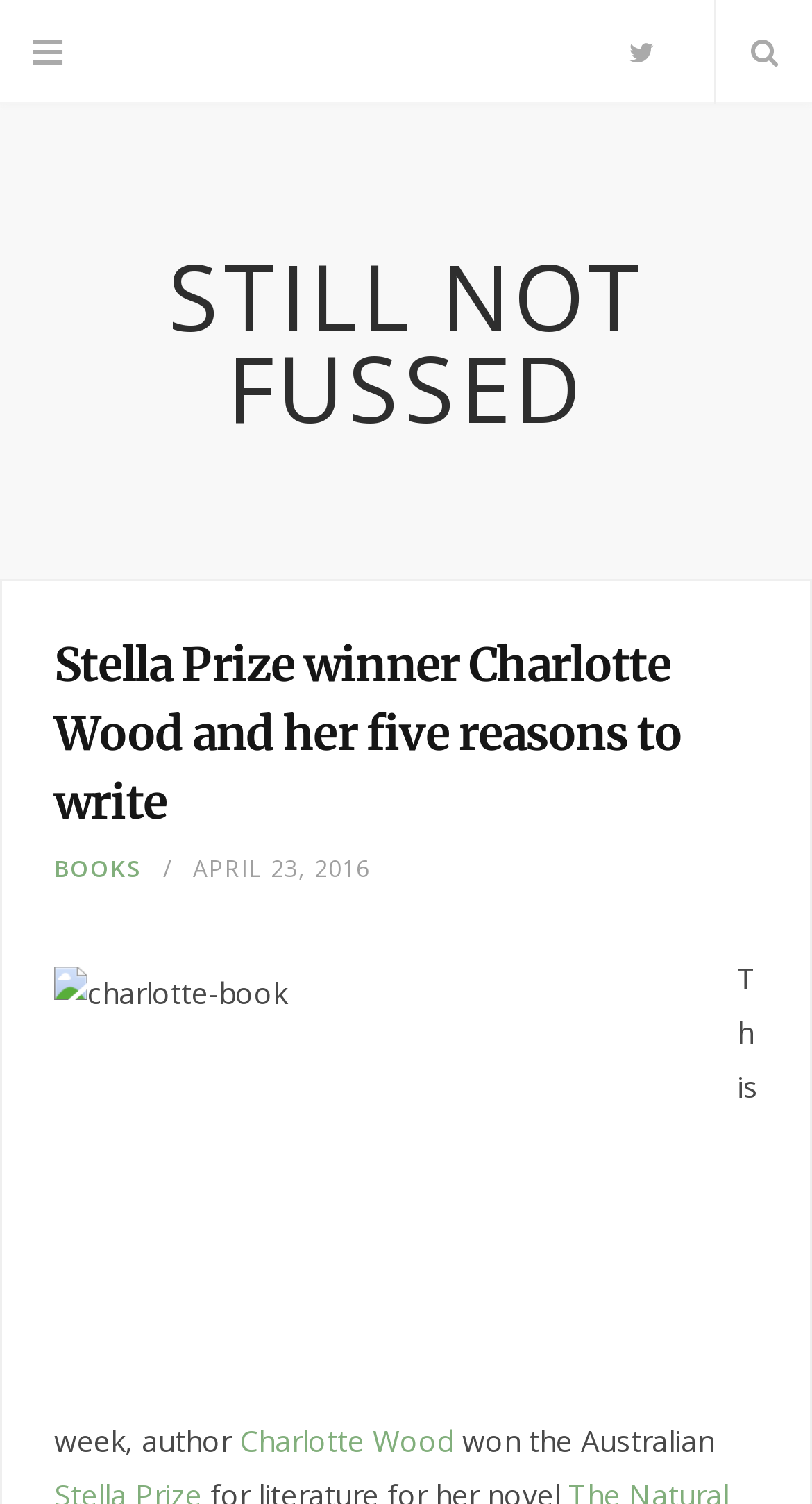Use a single word or phrase to answer the following:
Who is the author of the article?

Charlotte Wood